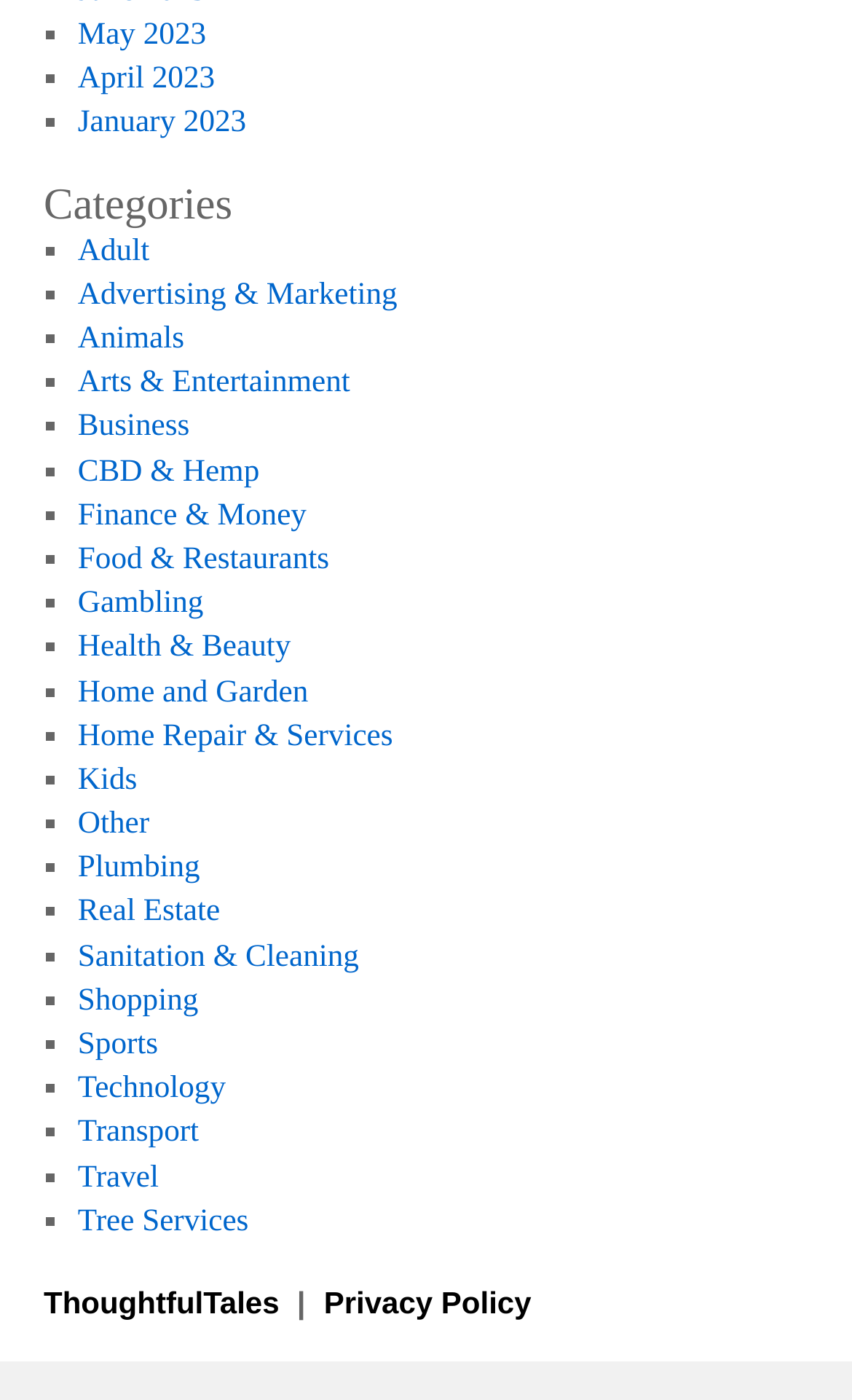Please answer the following question using a single word or phrase: What is the last category listed?

Tree Services